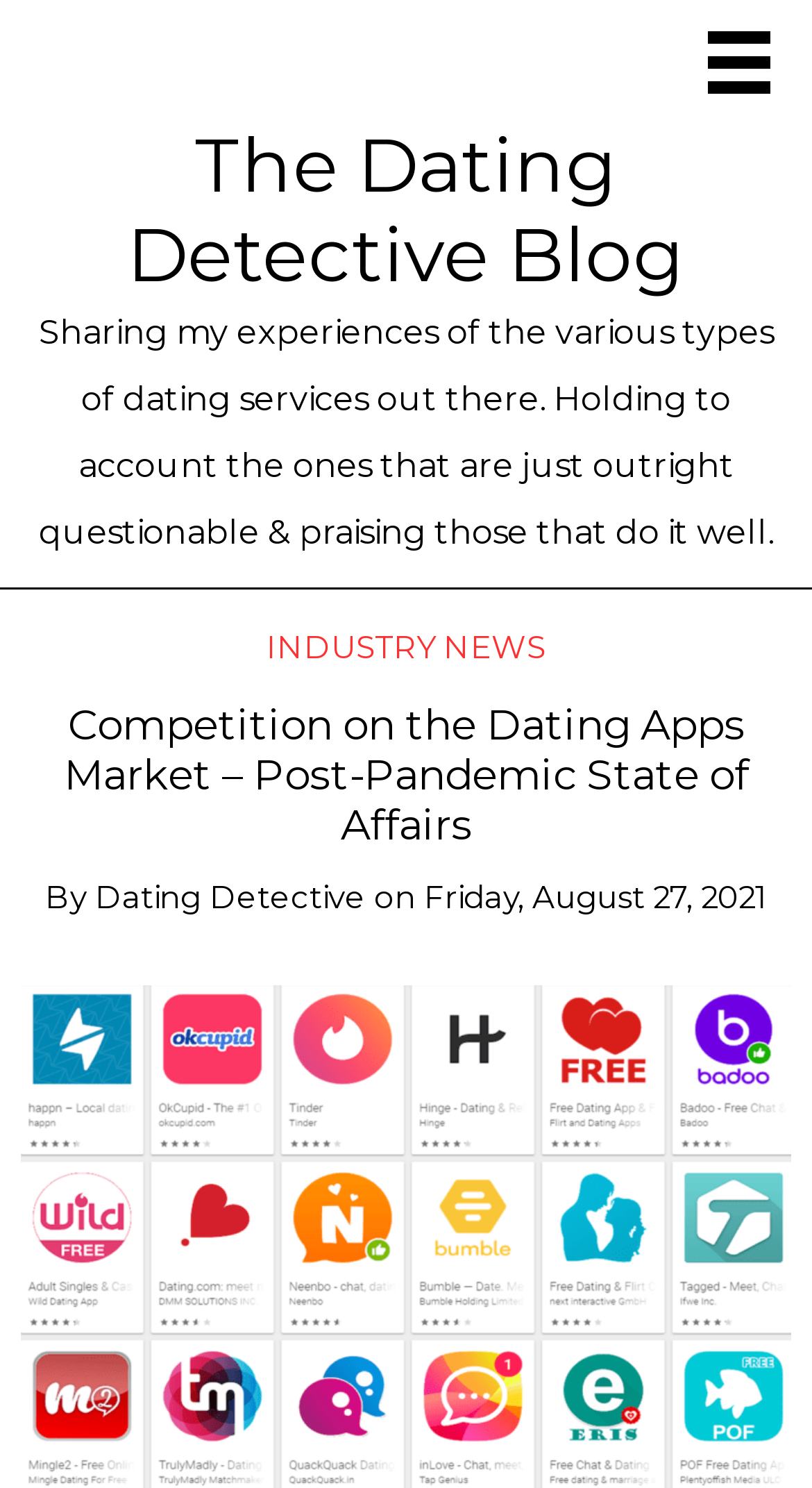Locate the UI element described by The Dating Detective Blog and provide its bounding box coordinates. Use the format (top-left x, top-left y, bottom-right x, bottom-right y) with all values as floating point numbers between 0 and 1.

[0.156, 0.08, 0.844, 0.202]